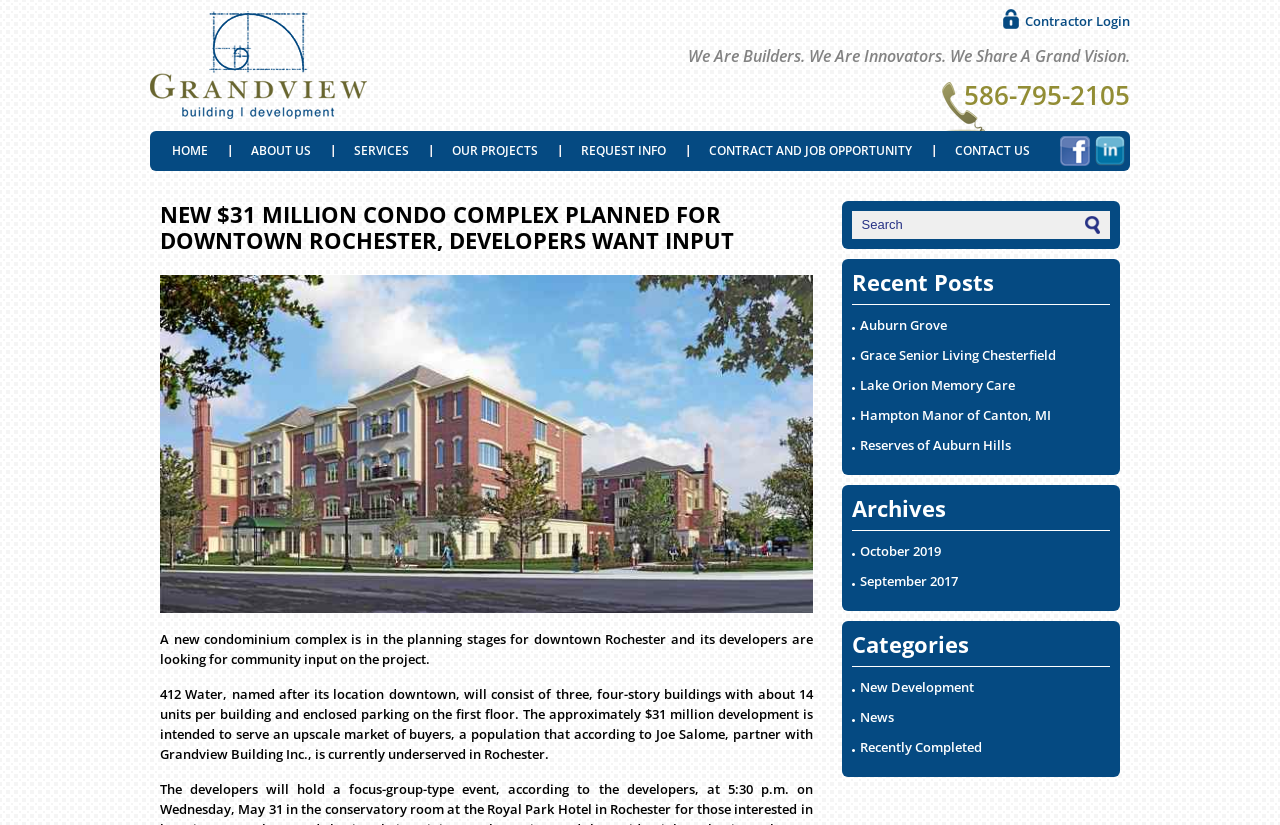Respond with a single word or phrase to the following question:
What is the name of the condominium complex?

412 Water